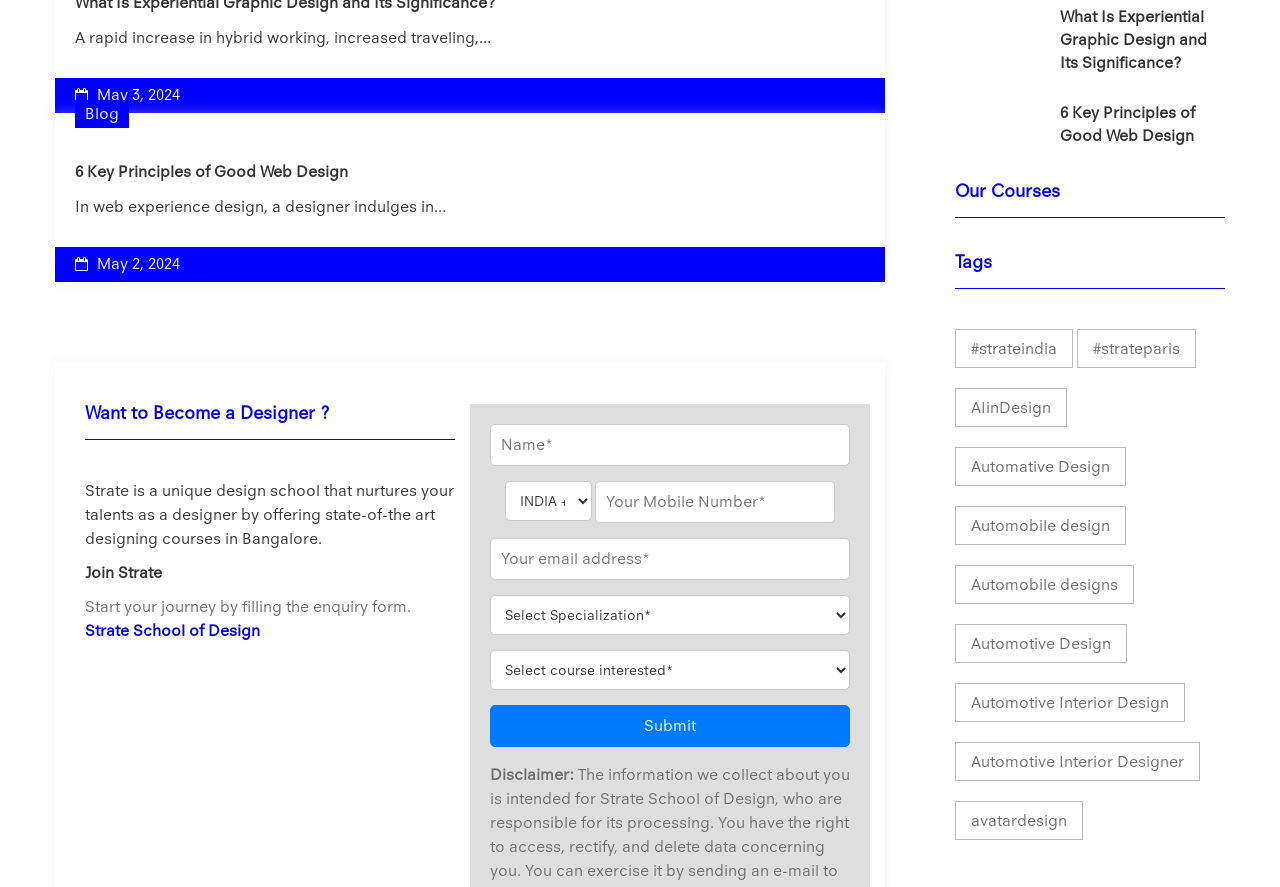What is the purpose of the form?
Using the visual information, answer the question in a single word or phrase.

Contact form